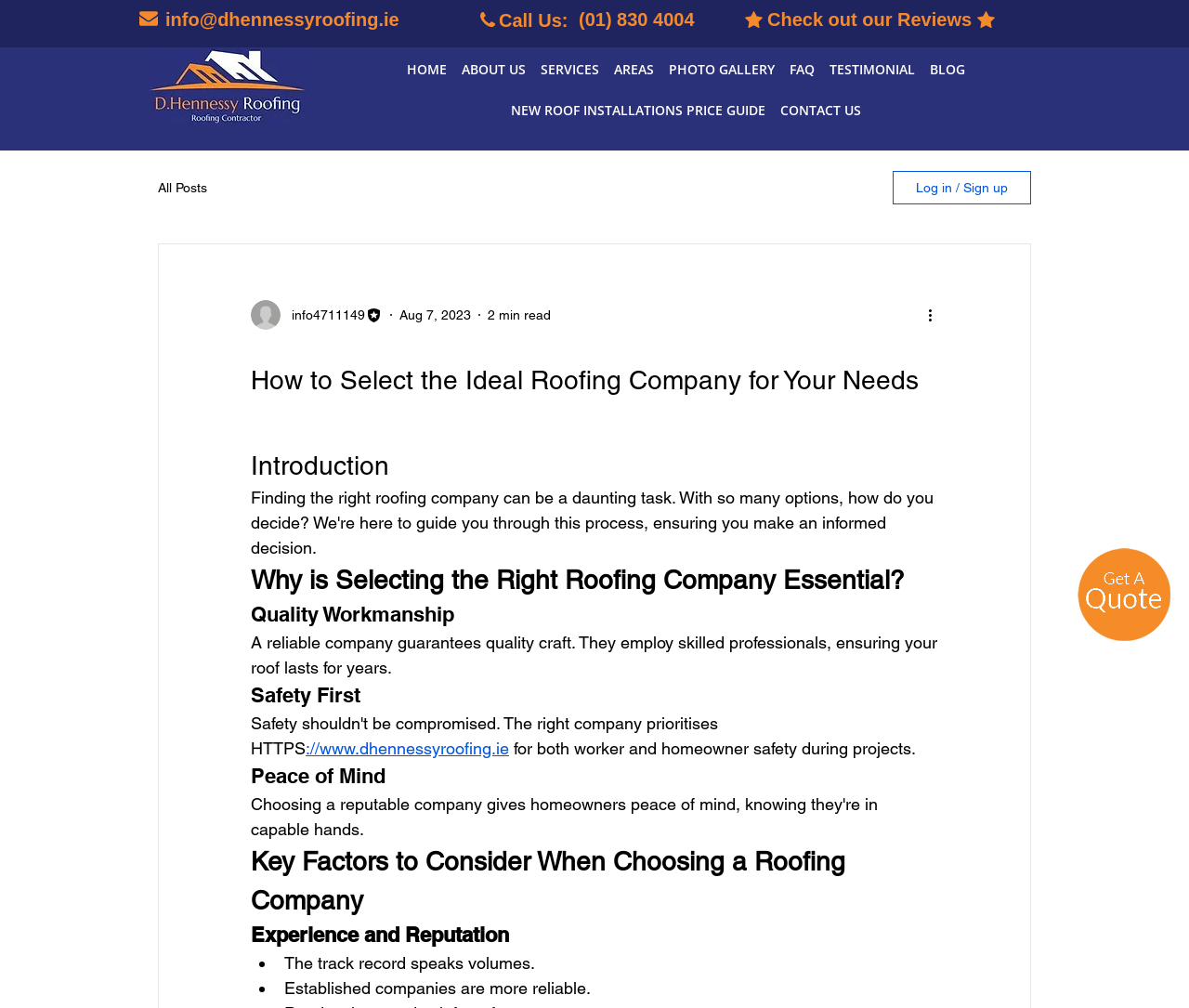Use a single word or phrase to respond to the question:
What should you consider when choosing a roofing company?

Experience and Reputation